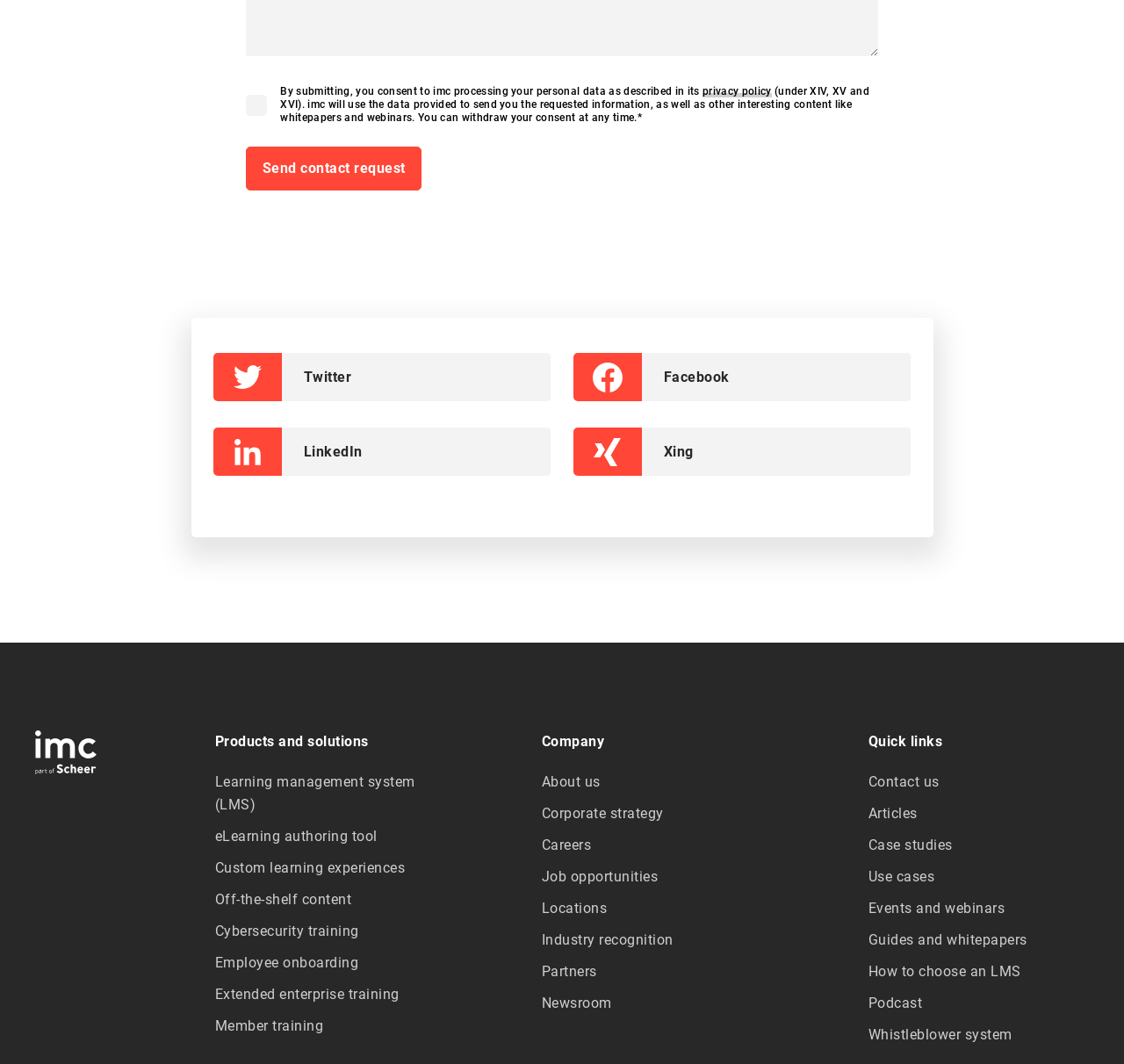How many social media sharing buttons are there?
Using the image as a reference, answer the question in detail.

There are four social media sharing buttons, namely 'Share on Twitter', 'Share on Facebook', 'Share on LinkedIn', and 'Share on XING', which are located below the 'Send contact request' button.